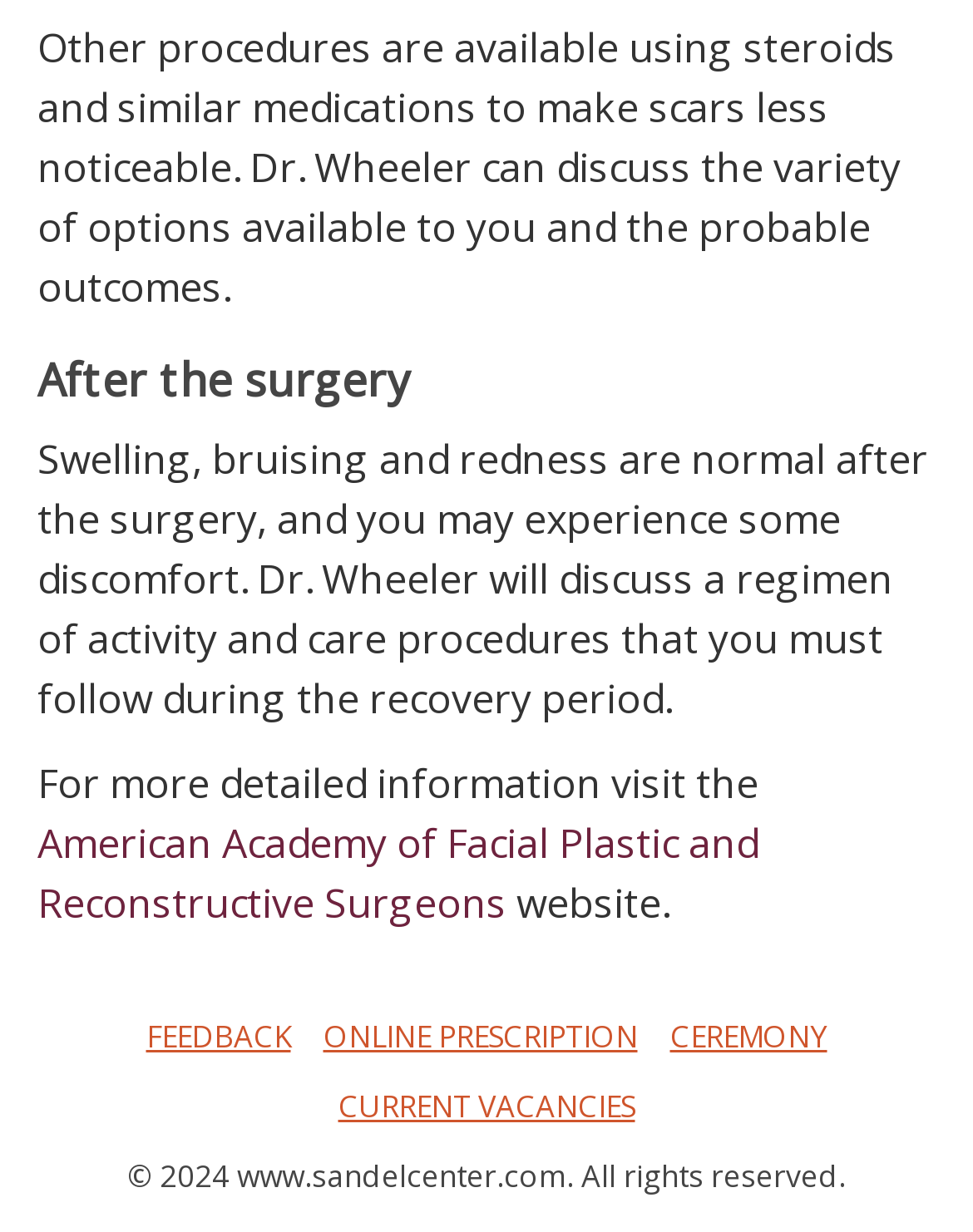Using the image as a reference, answer the following question in as much detail as possible:
What is the copyright year of the webpage?

I found a static text at the bottom of the webpage stating '© 2024 www.sandelcenter.com. All rights reserved', which indicates the copyright year is 2024.